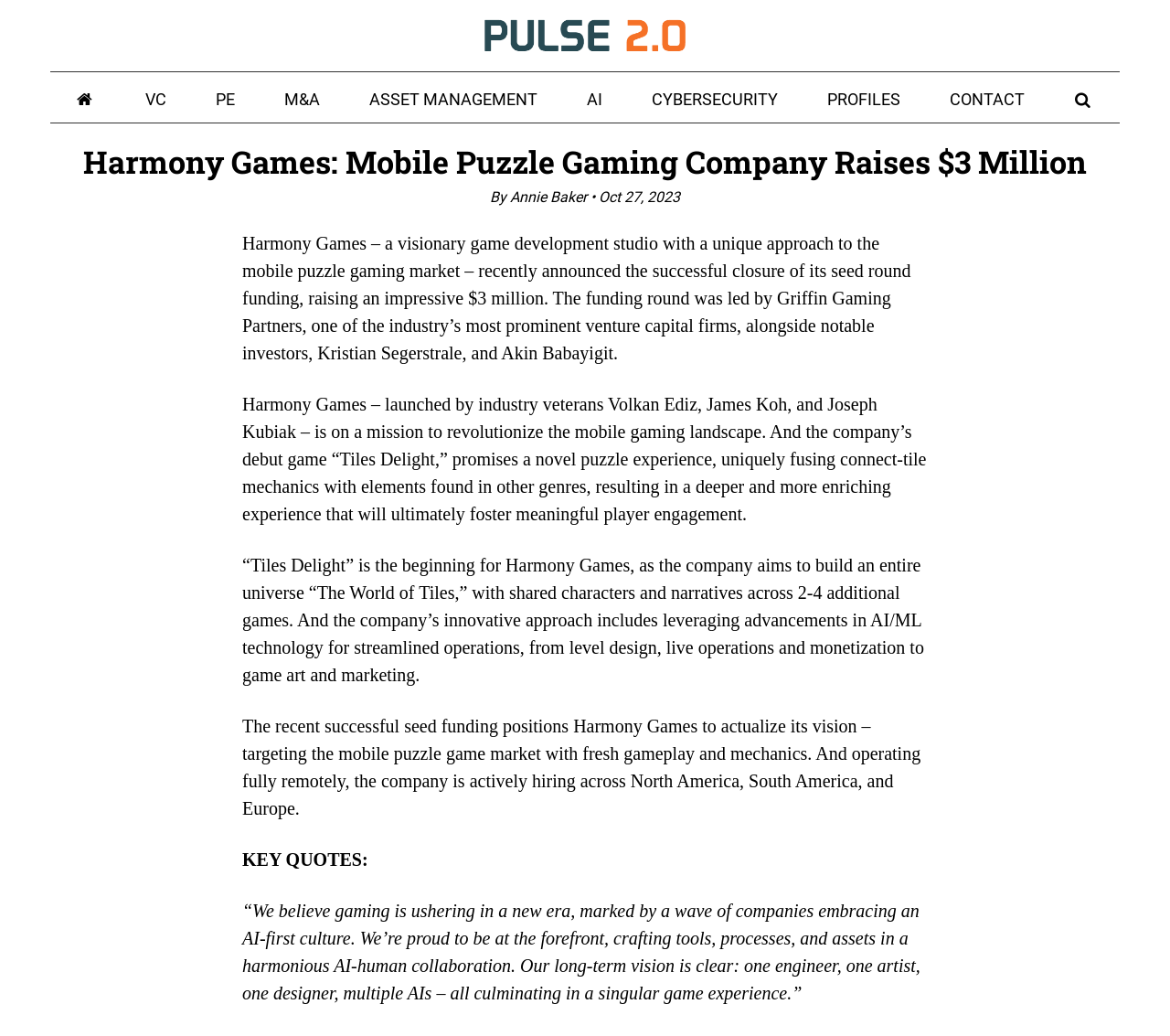What is the name of the debut game?
From the image, provide a succinct answer in one word or a short phrase.

Tiles Delight